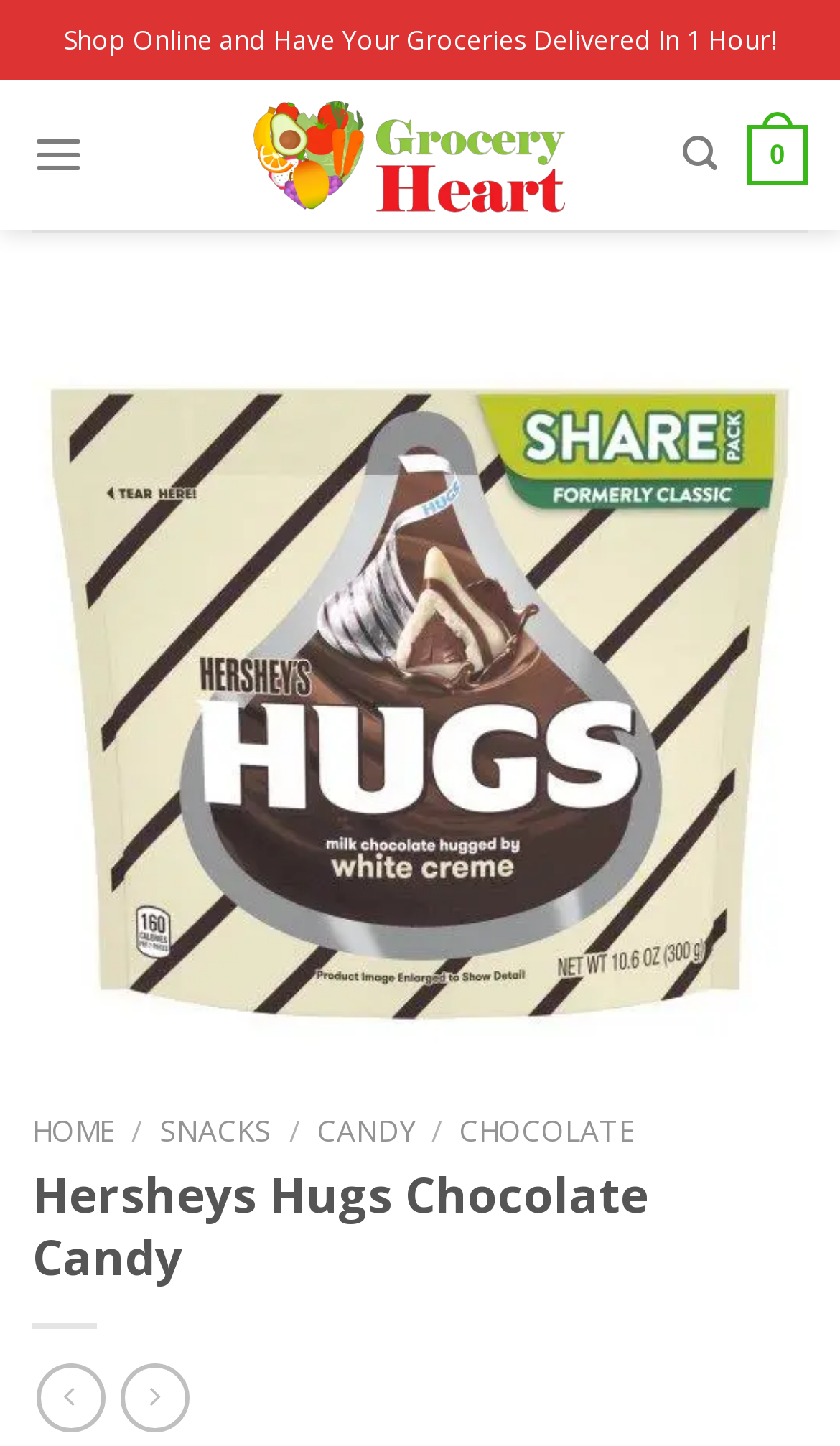Please identify the bounding box coordinates of the element's region that needs to be clicked to fulfill the following instruction: "View chocolate category". The bounding box coordinates should consist of four float numbers between 0 and 1, i.e., [left, top, right, bottom].

[0.547, 0.767, 0.755, 0.795]